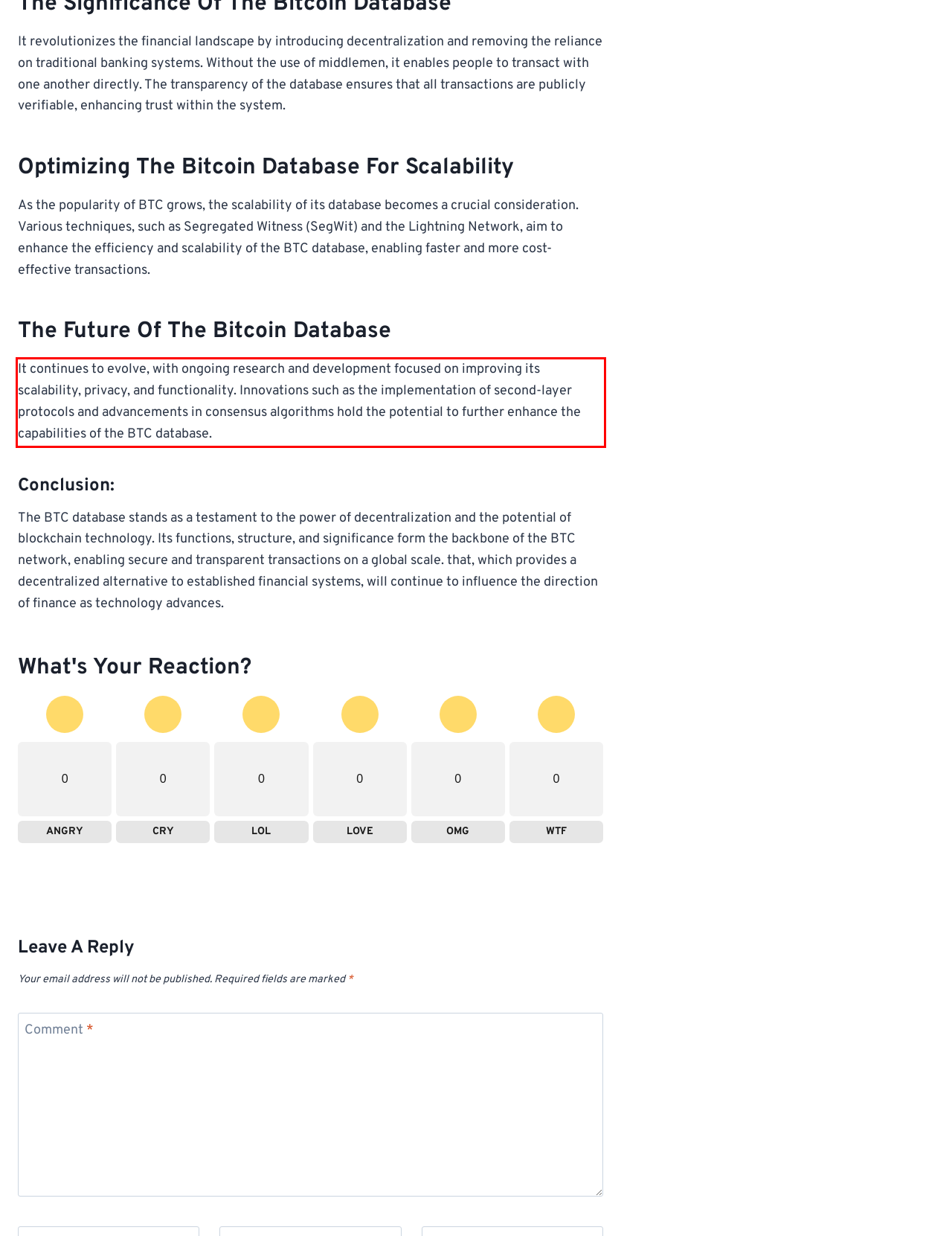Inspect the webpage screenshot that has a red bounding box and use OCR technology to read and display the text inside the red bounding box.

It continues to evolve, with ongoing research and development focused on improving its scalability, privacy, and functionality. Innovations such as the implementation of second-layer protocols and advancements in consensus algorithms hold the potential to further enhance the capabilities of the BTC database.